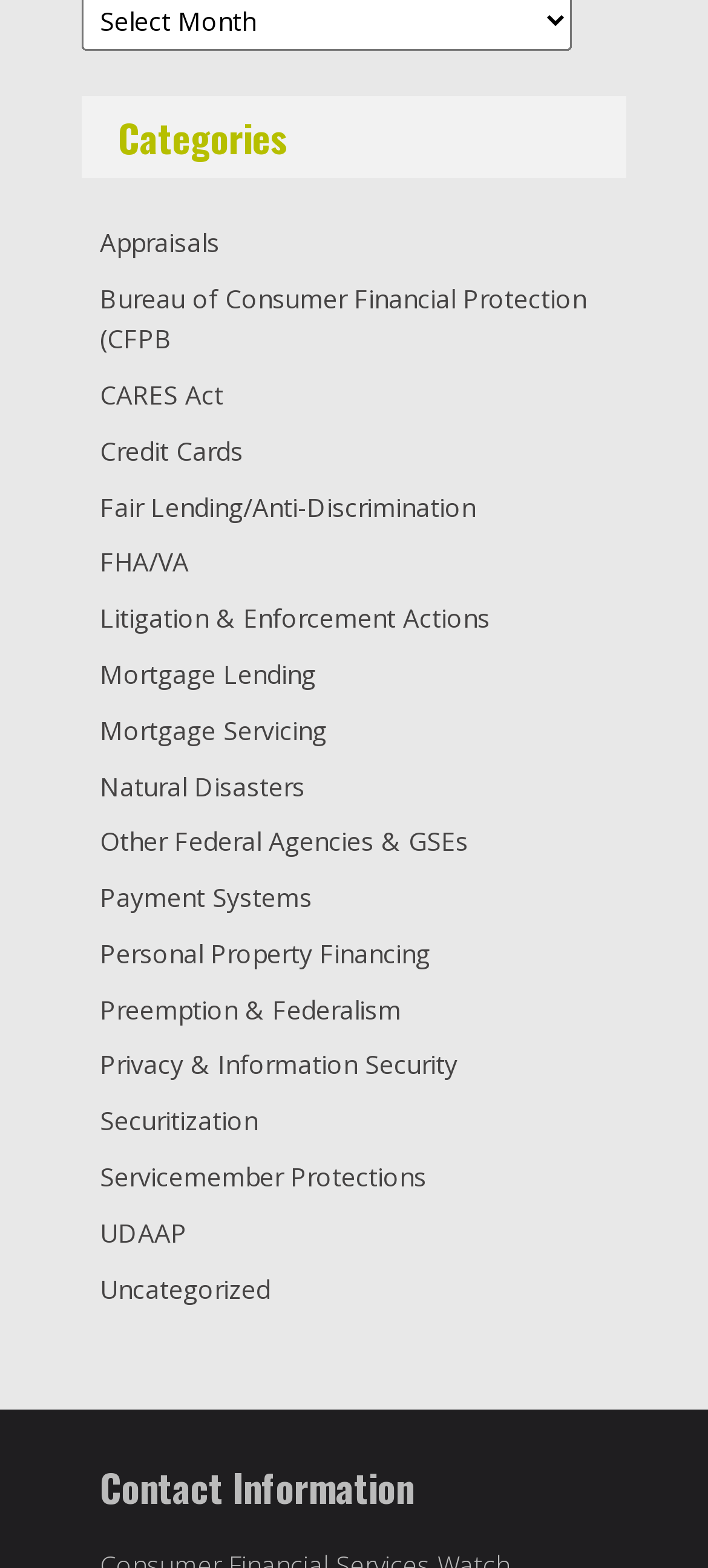Based on the description "Personal Property Financing", find the bounding box of the specified UI element.

[0.141, 0.597, 0.608, 0.619]